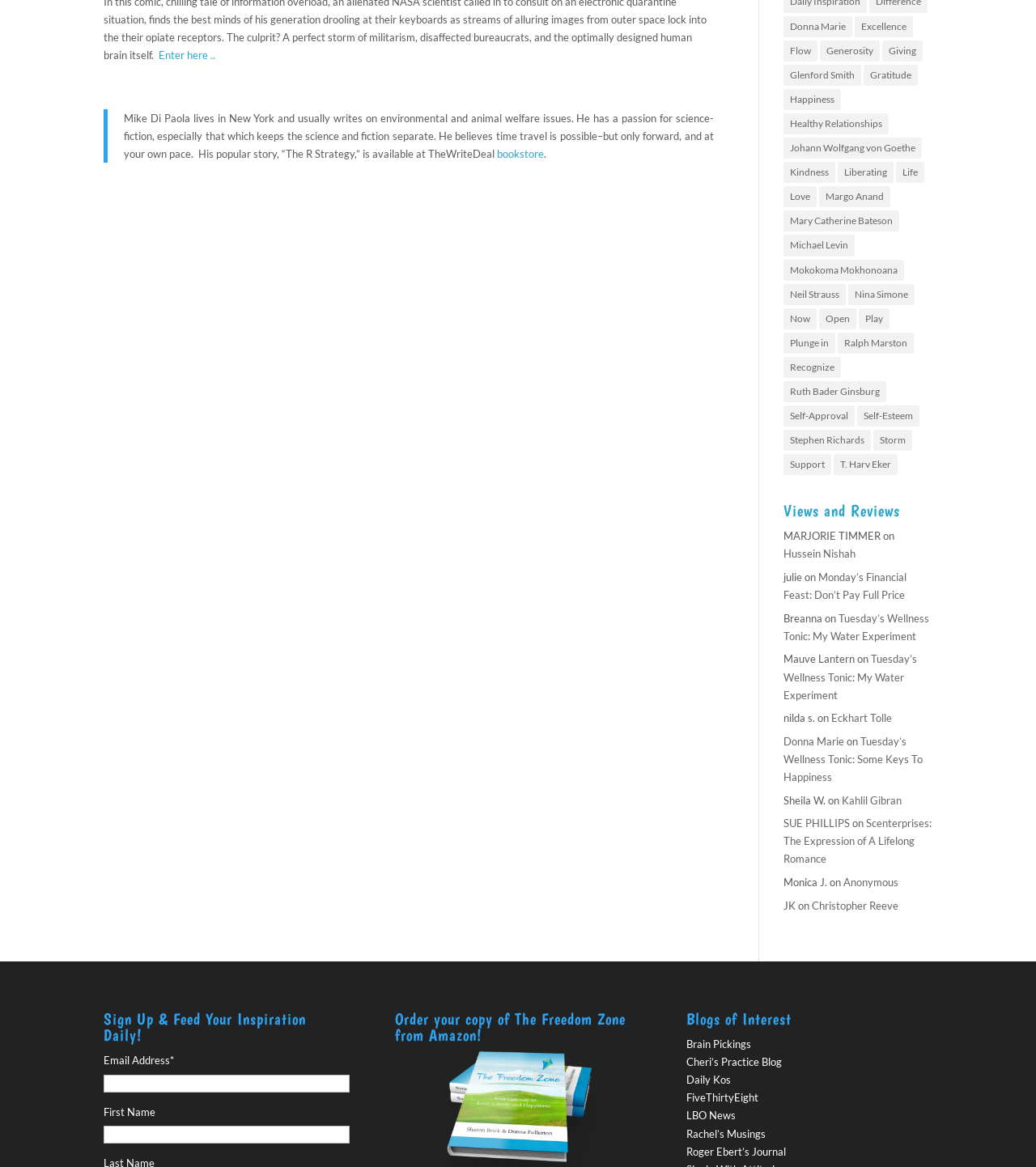Identify the bounding box for the UI element described as: "LBO News". Ensure the coordinates are four float numbers between 0 and 1, formatted as [left, top, right, bottom].

[0.663, 0.95, 0.71, 0.961]